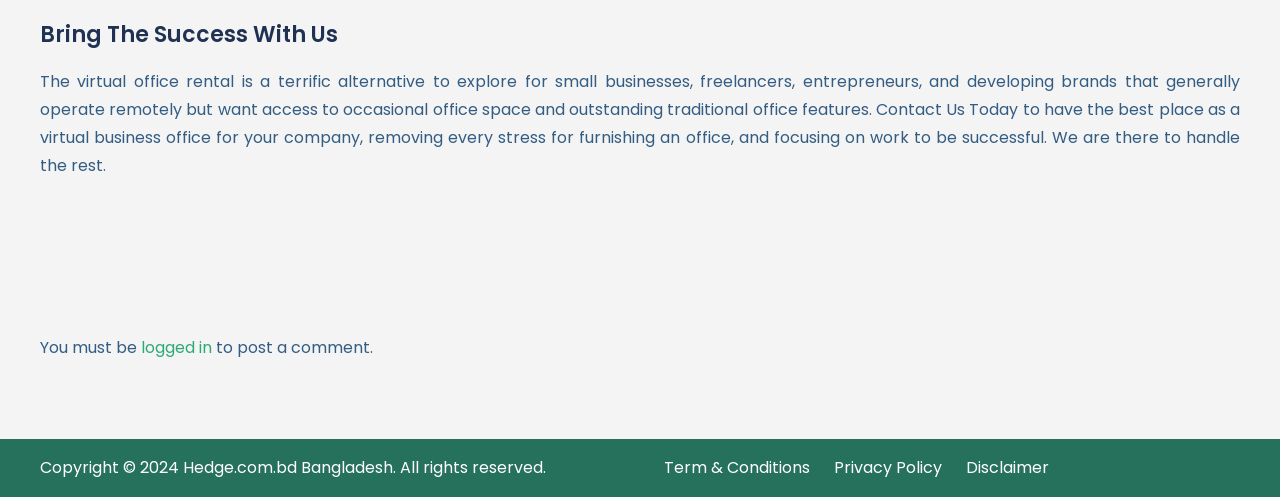What year is the copyright for?
Please provide a single word or phrase answer based on the image.

2024